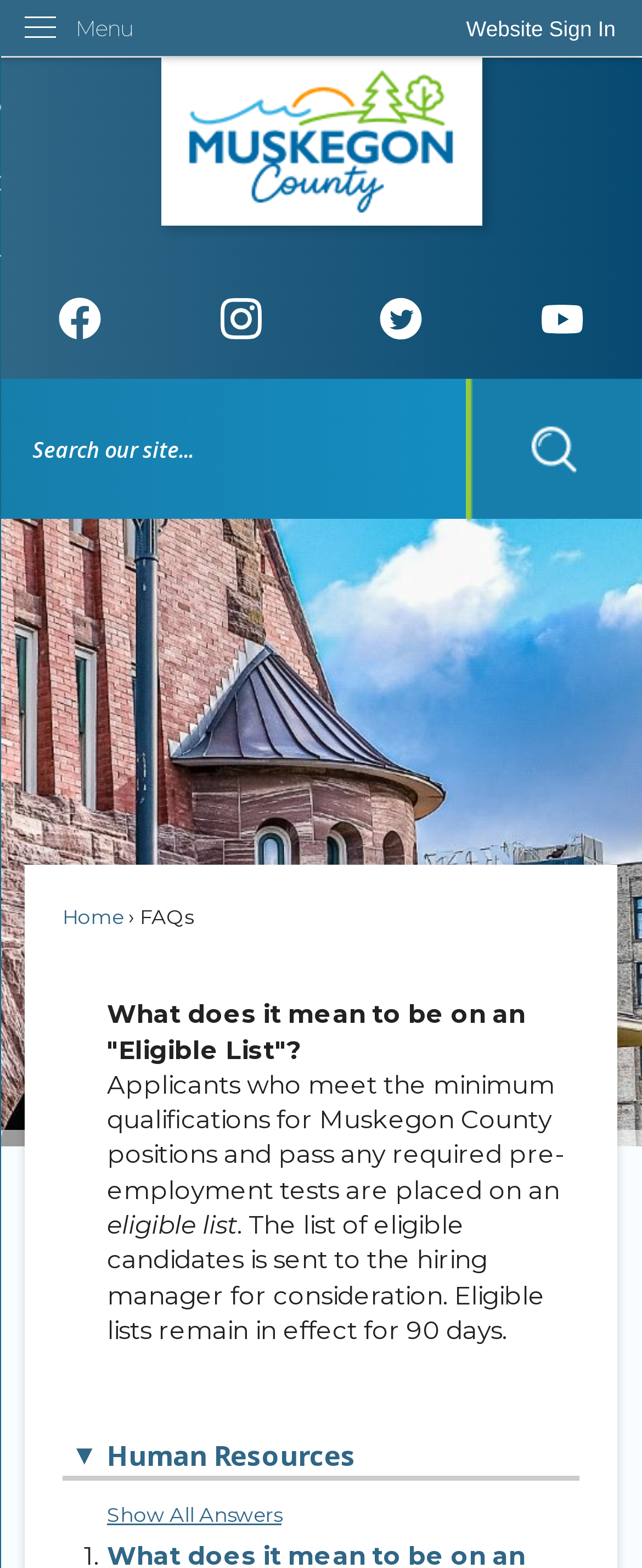What is the function of the search button?
Look at the image and respond with a single word or a short phrase.

To search the website